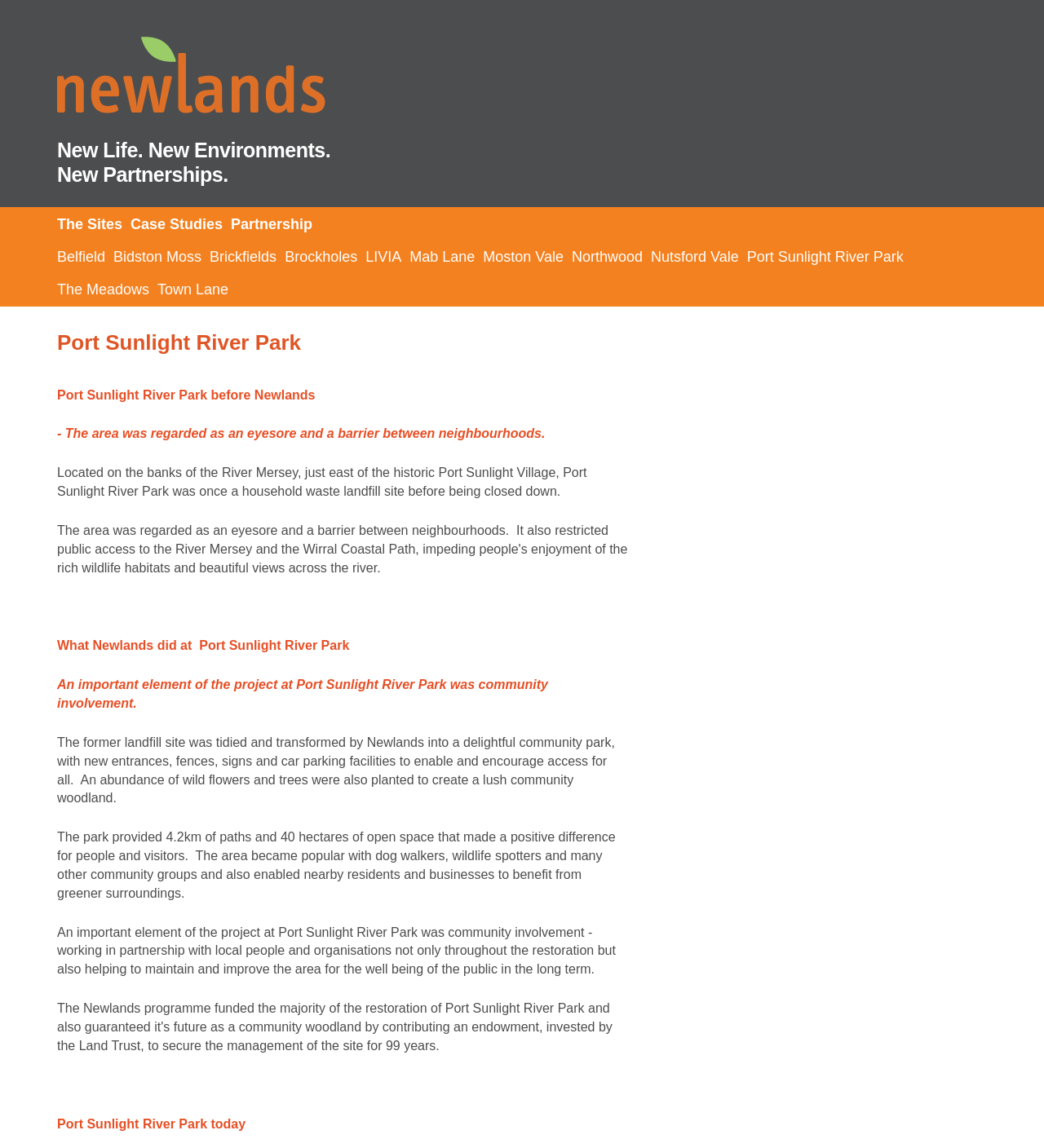How long are the paths in the park?
By examining the image, provide a one-word or phrase answer.

4.2km